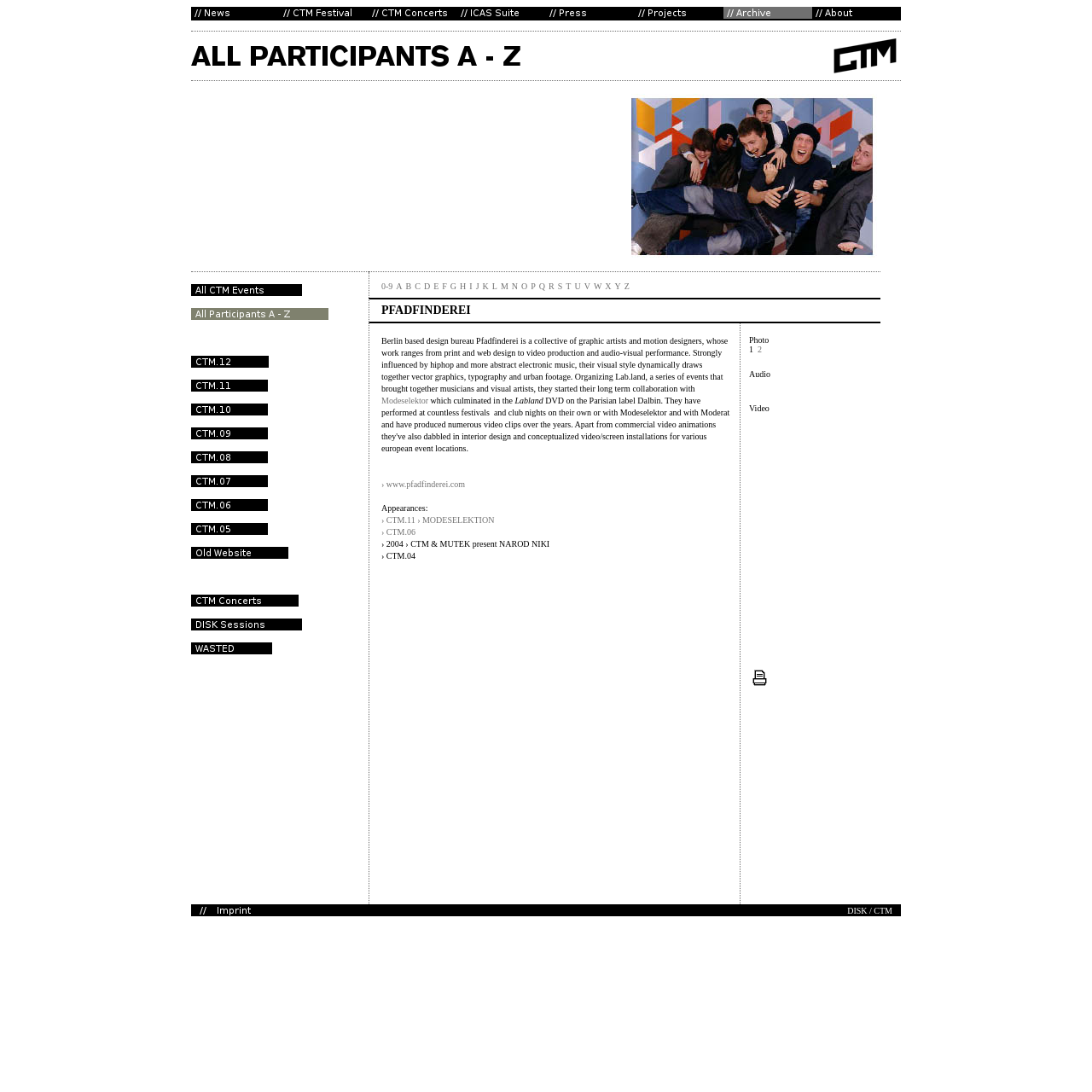What is the text of the link next to the DISC/Club Transmediale image?
Using the image, answer in one word or phrase.

DISC/Club Transmediale